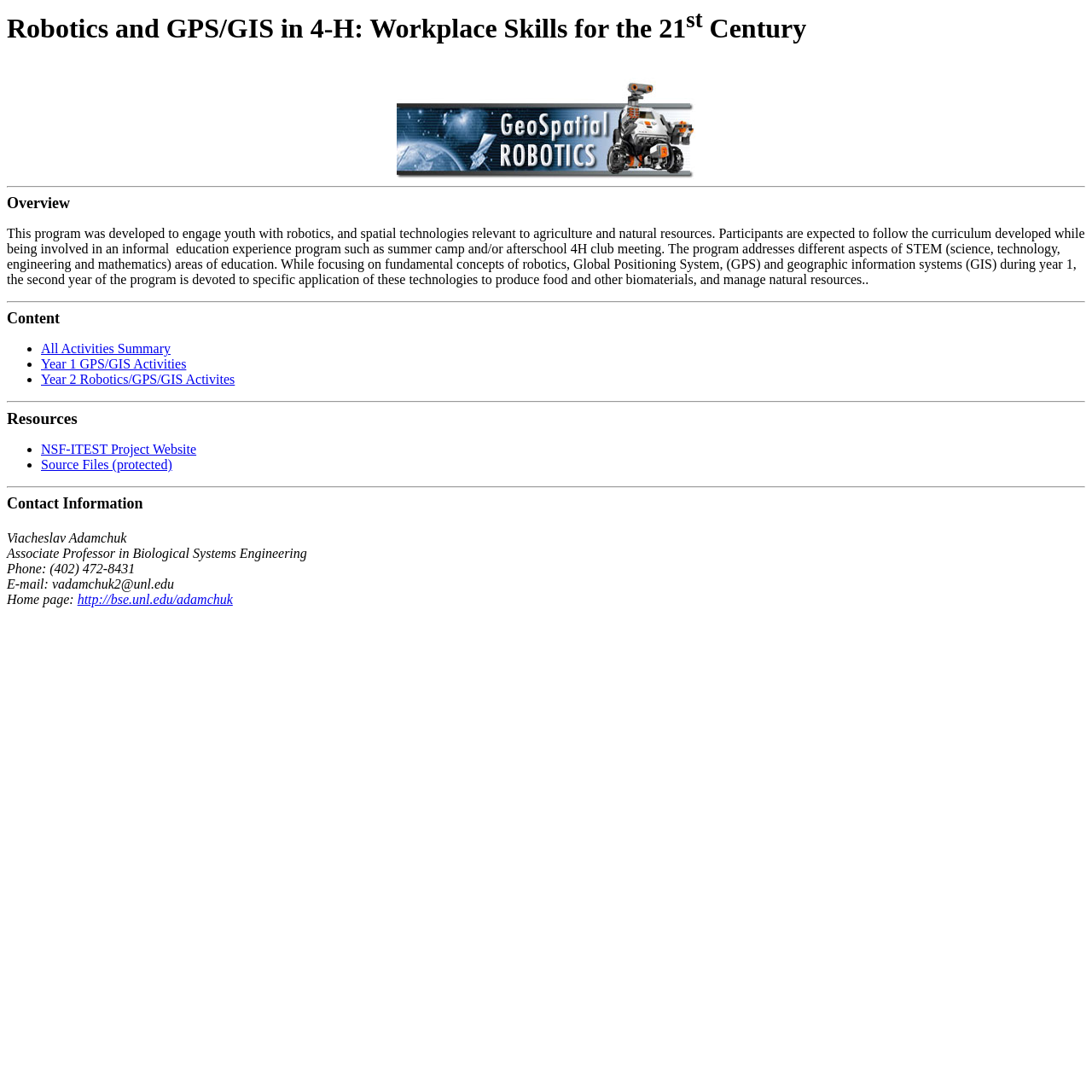Identify the bounding box of the UI component described as: "NSF-ITEST Project Website".

[0.038, 0.405, 0.18, 0.418]